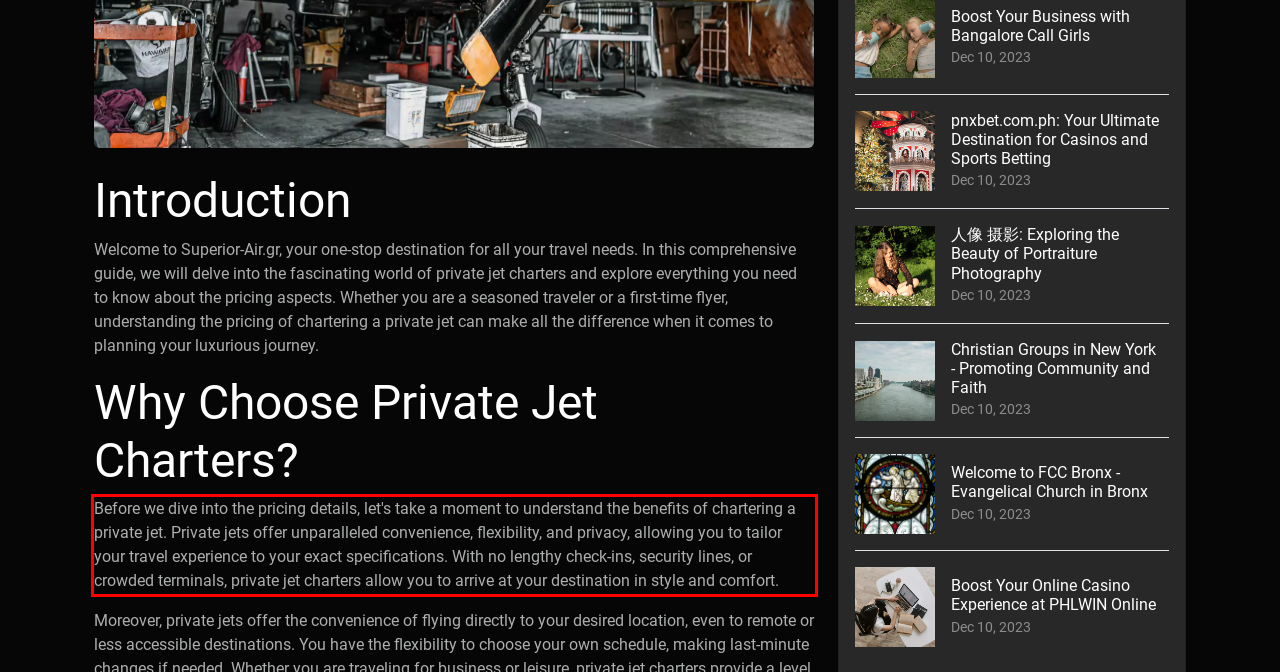Given a screenshot of a webpage with a red bounding box, please identify and retrieve the text inside the red rectangle.

Before we dive into the pricing details, let's take a moment to understand the benefits of chartering a private jet. Private jets offer unparalleled convenience, flexibility, and privacy, allowing you to tailor your travel experience to your exact specifications. With no lengthy check-ins, security lines, or crowded terminals, private jet charters allow you to arrive at your destination in style and comfort.